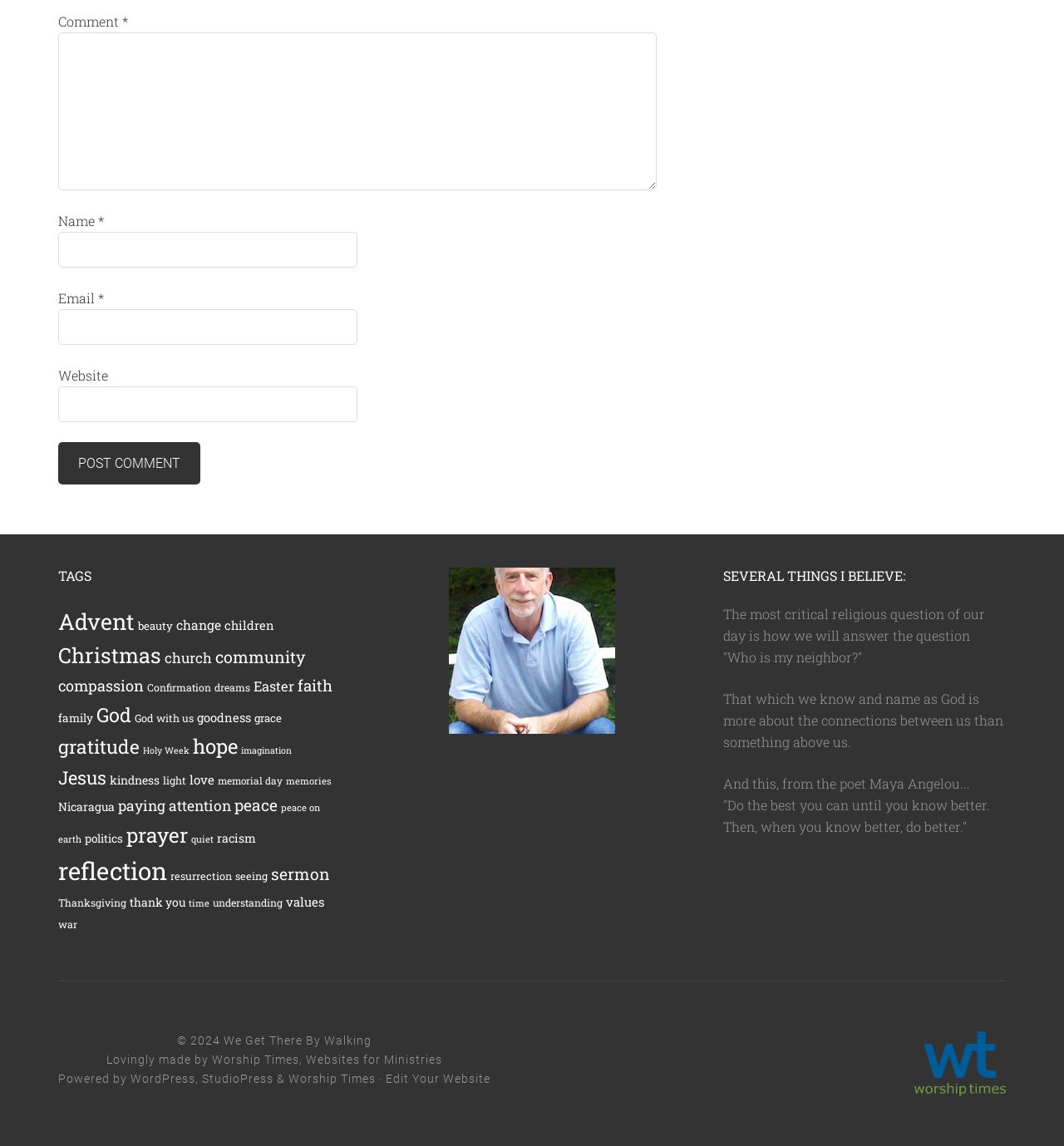Specify the bounding box coordinates of the area to click in order to follow the given instruction: "Enter a comment."

[0.055, 0.028, 0.617, 0.166]